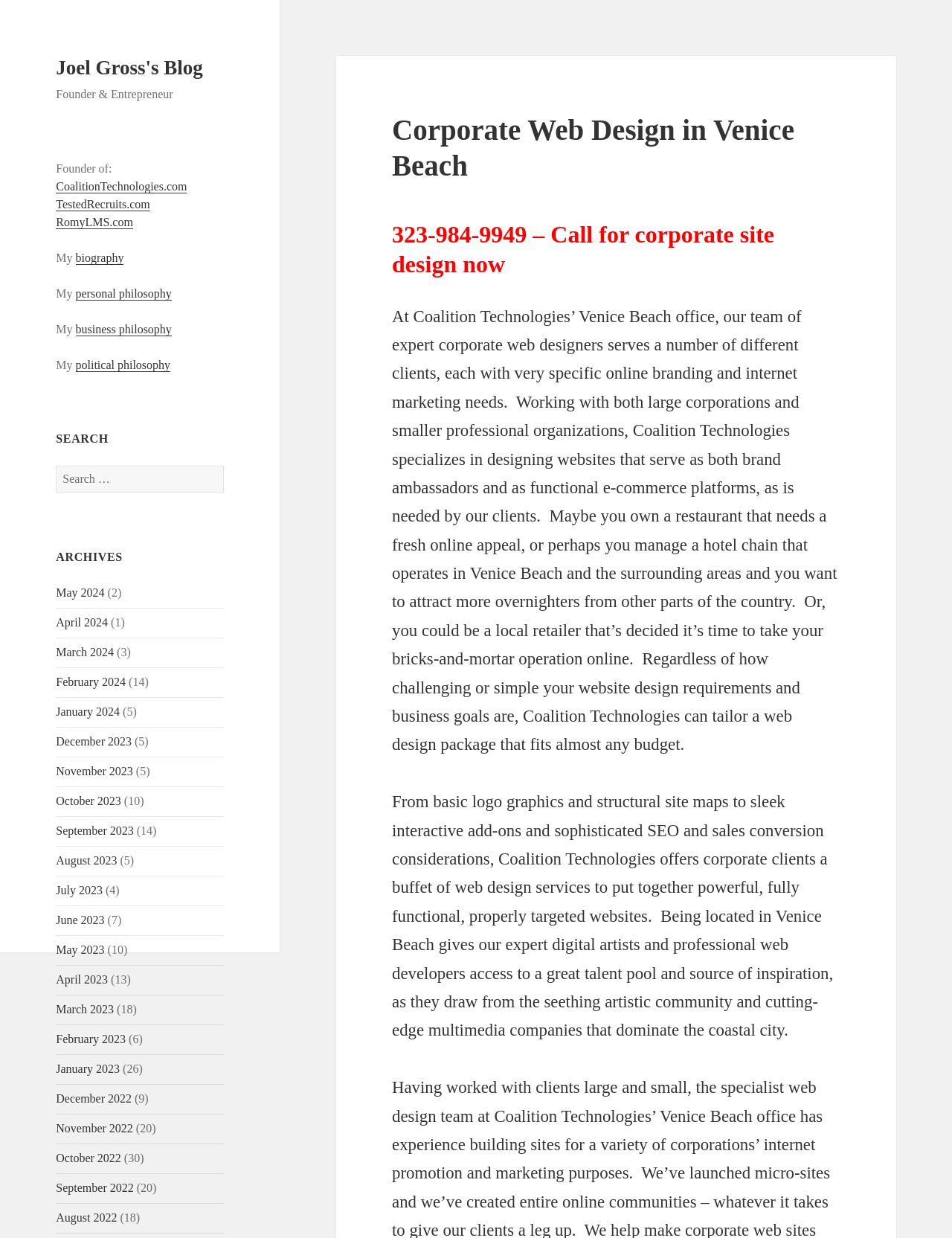Please locate the bounding box coordinates of the element that should be clicked to achieve the given instruction: "View archives for May 2024".

[0.059, 0.474, 0.11, 0.484]